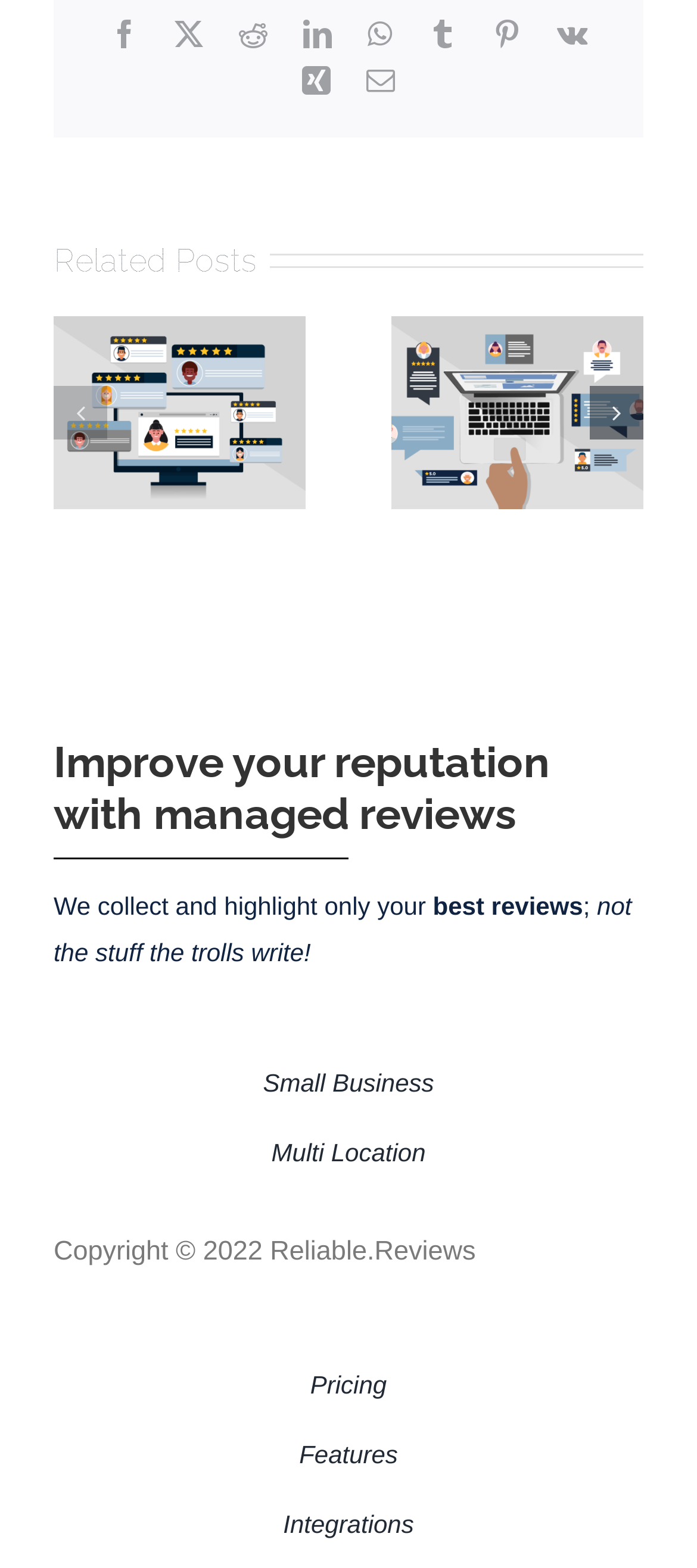Give a short answer to this question using one word or a phrase:
Is the 'Previous slide' button enabled?

No